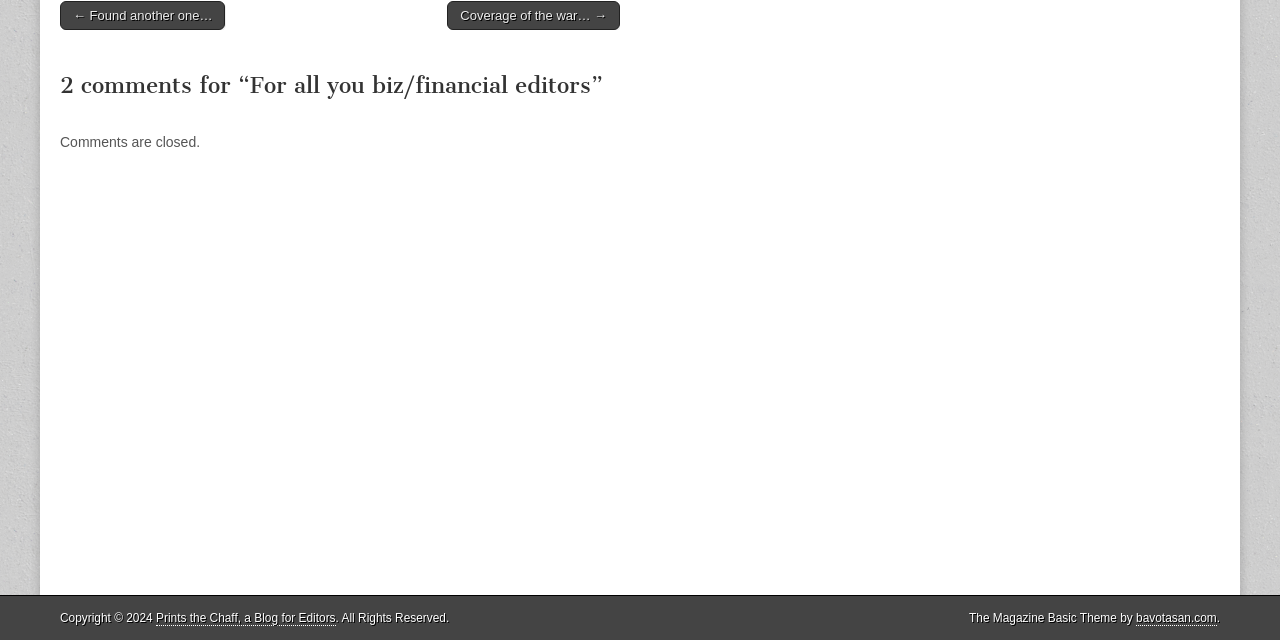Mark the bounding box of the element that matches the following description: "← Found another one…".

[0.047, 0.001, 0.176, 0.048]